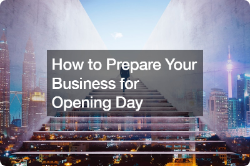Summarize the image with a detailed description that highlights all prominent details.

The image features a visually engaging graphic titled "How to Prepare Your Business for Opening Day." It showcases a staircase leading into a bright, expansive space, symbolizing the journey and preparations necessary for launching a business. The background blends urban cityscape elements, suggesting a vibrant business environment. The text is prominently displayed against a bold backdrop, conveying a sense of optimism and readiness. This image is part of a series highlighting essential insights for entrepreneurs, underscoring the importance of thorough planning and the excitement of new beginnings in the business realm.